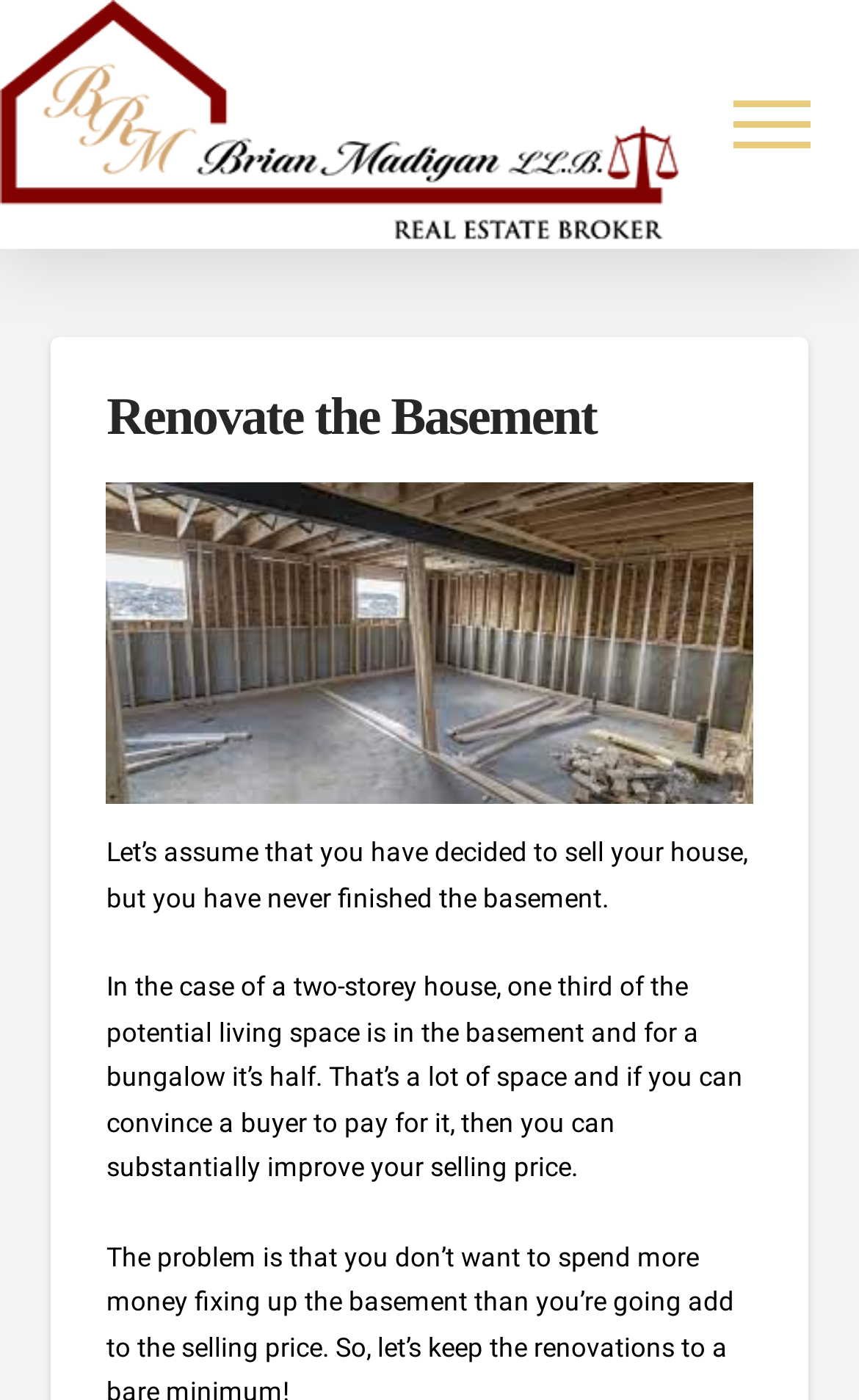Refer to the screenshot and give an in-depth answer to this question: What is the purpose of finishing the basement?

According to the text, 'if you can convince a buyer to pay for it, then you can substantially improve your selling price.' This implies that the purpose of finishing the basement is to increase the selling price of the house.